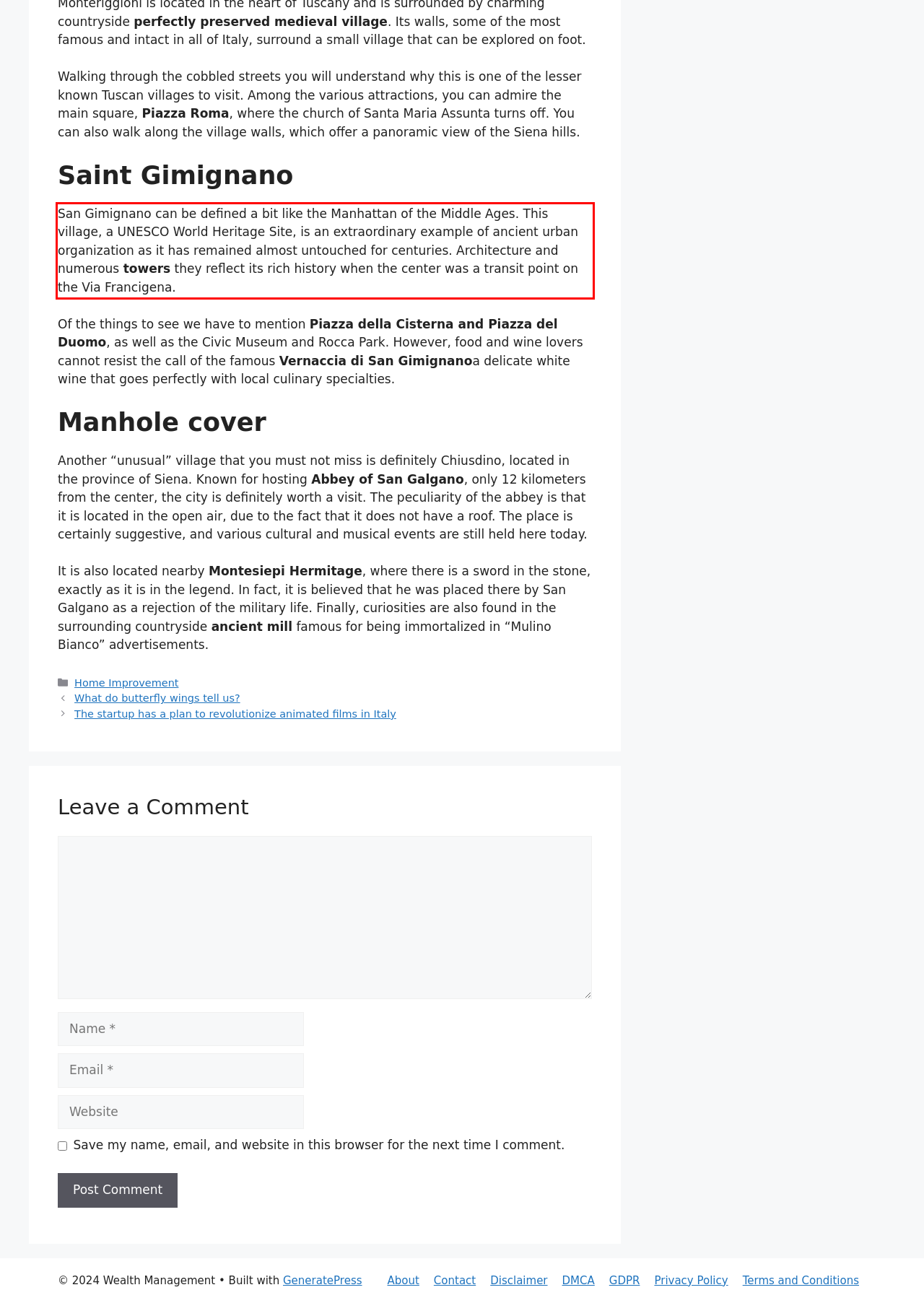Given the screenshot of the webpage, identify the red bounding box, and recognize the text content inside that red bounding box.

San Gimignano can be defined a bit like the Manhattan of the Middle Ages. This village, a UNESCO World Heritage Site, is an extraordinary example of ancient urban organization as it has remained almost untouched for centuries. Architecture and numerous towers they reflect its rich history when the center was a transit point on the Via Francigena.